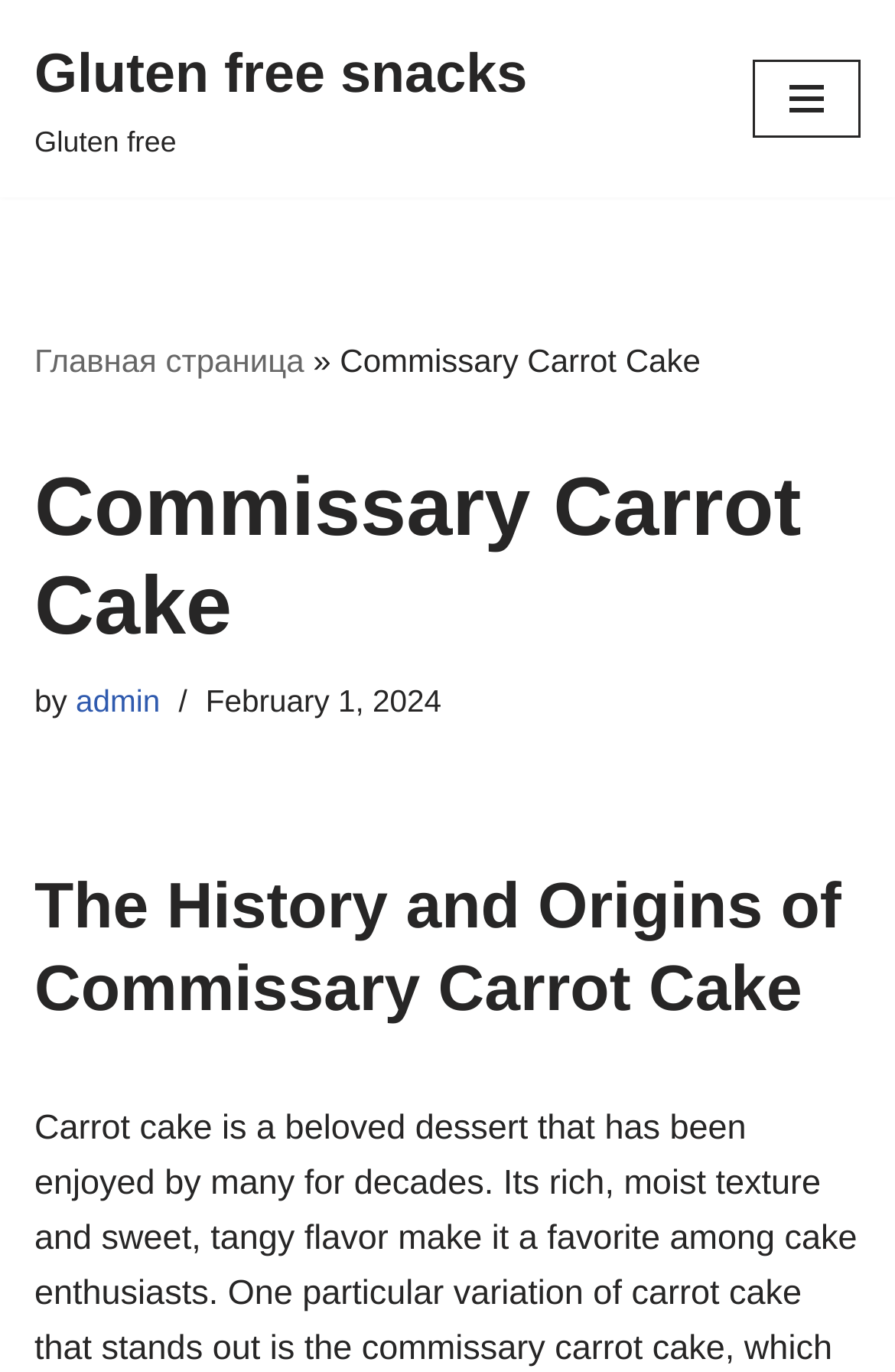Extract the bounding box coordinates for the UI element described by the text: "alt="lyo Logo"". The coordinates should be in the form of [left, top, right, bottom] with values between 0 and 1.

None